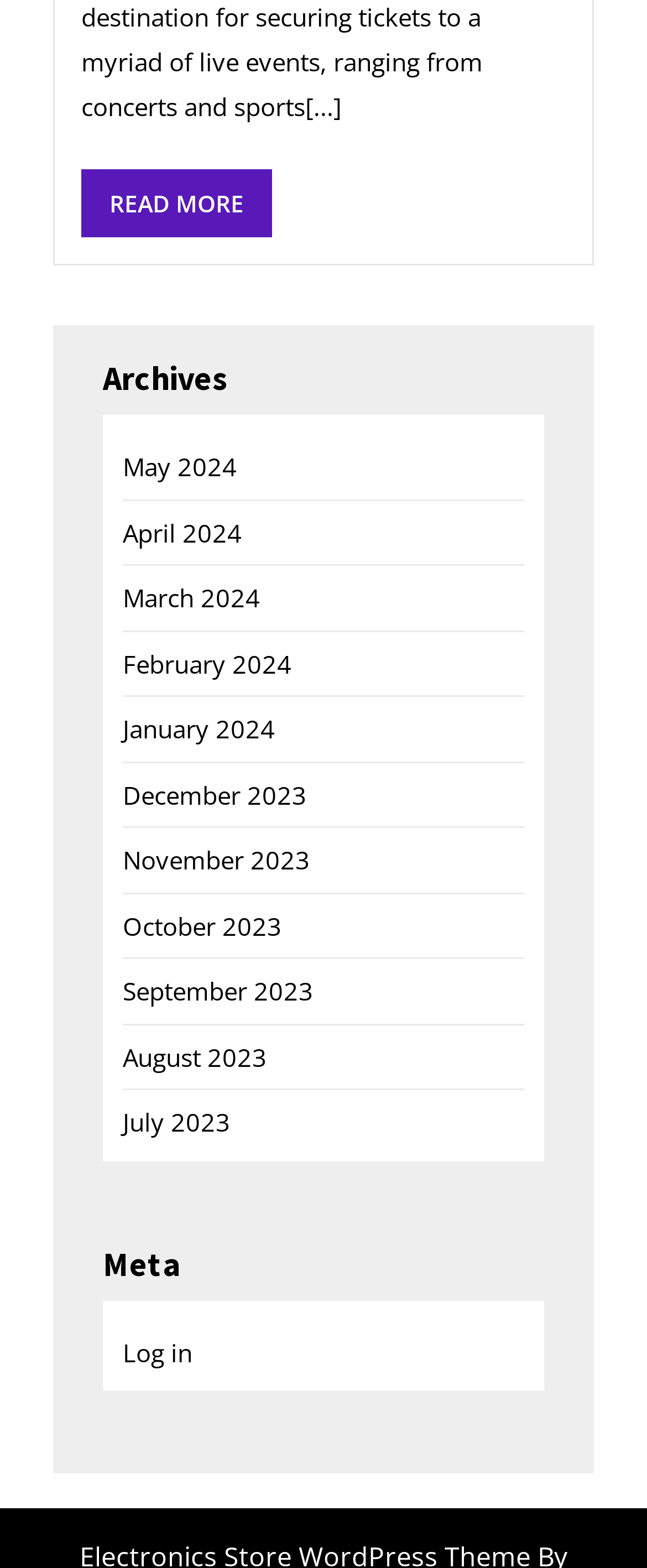Find and specify the bounding box coordinates that correspond to the clickable region for the instruction: "Click on the 'Eric Rowe Authentic Jersey' link".

None